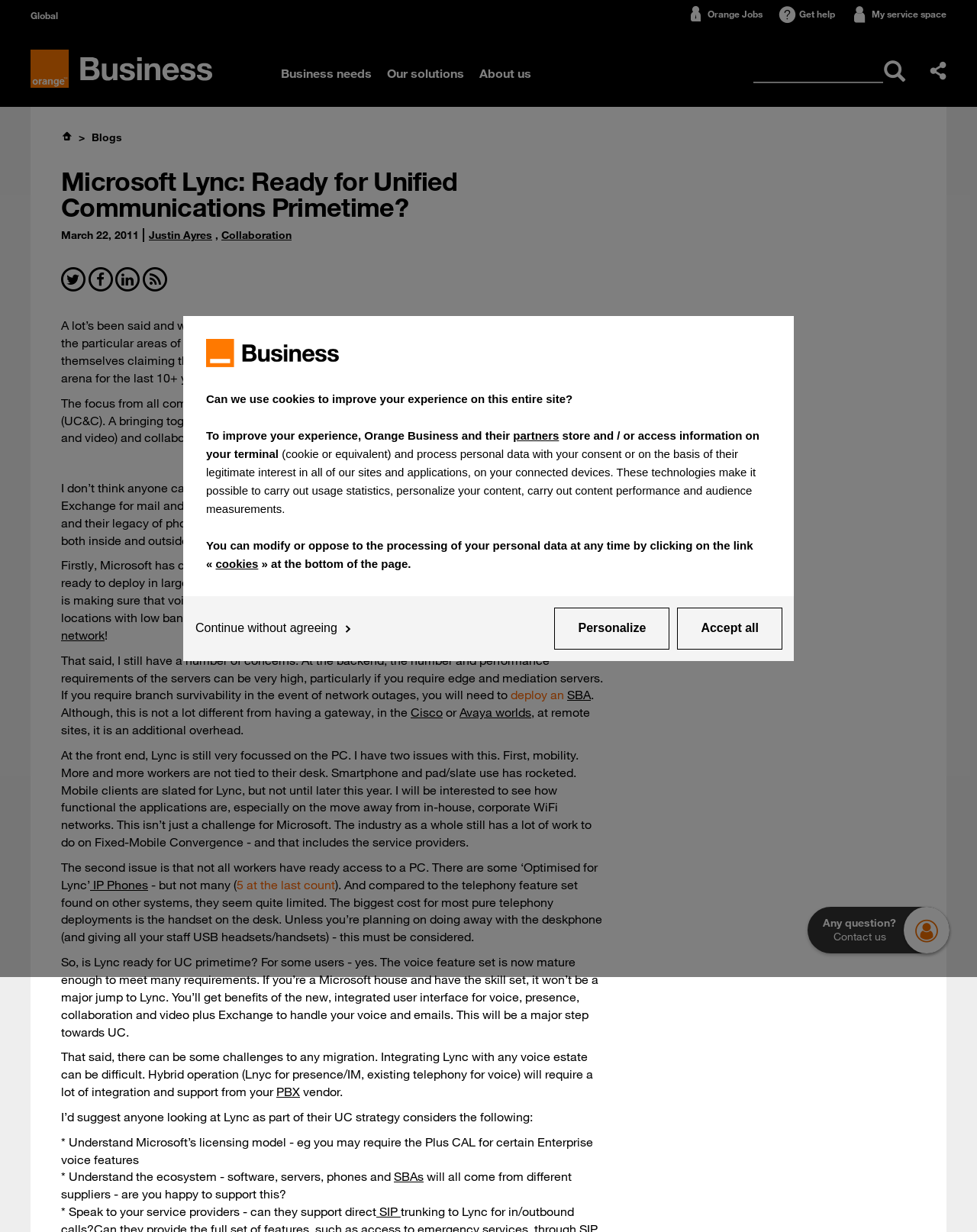Identify the bounding box coordinates of the element to click to follow this instruction: 'Click the 'Agree and close' button'. Ensure the coordinates are four float values between 0 and 1, provided as [left, top, right, bottom].

[0.693, 0.493, 0.801, 0.527]